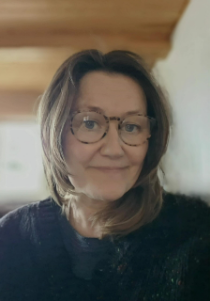What is the dominant color of the woman's clothing?
Refer to the image and give a detailed answer to the query.

The woman is wearing a cozy black sweater, which is the dominant color of her clothing and adds to the overall cozy atmosphere of the image.